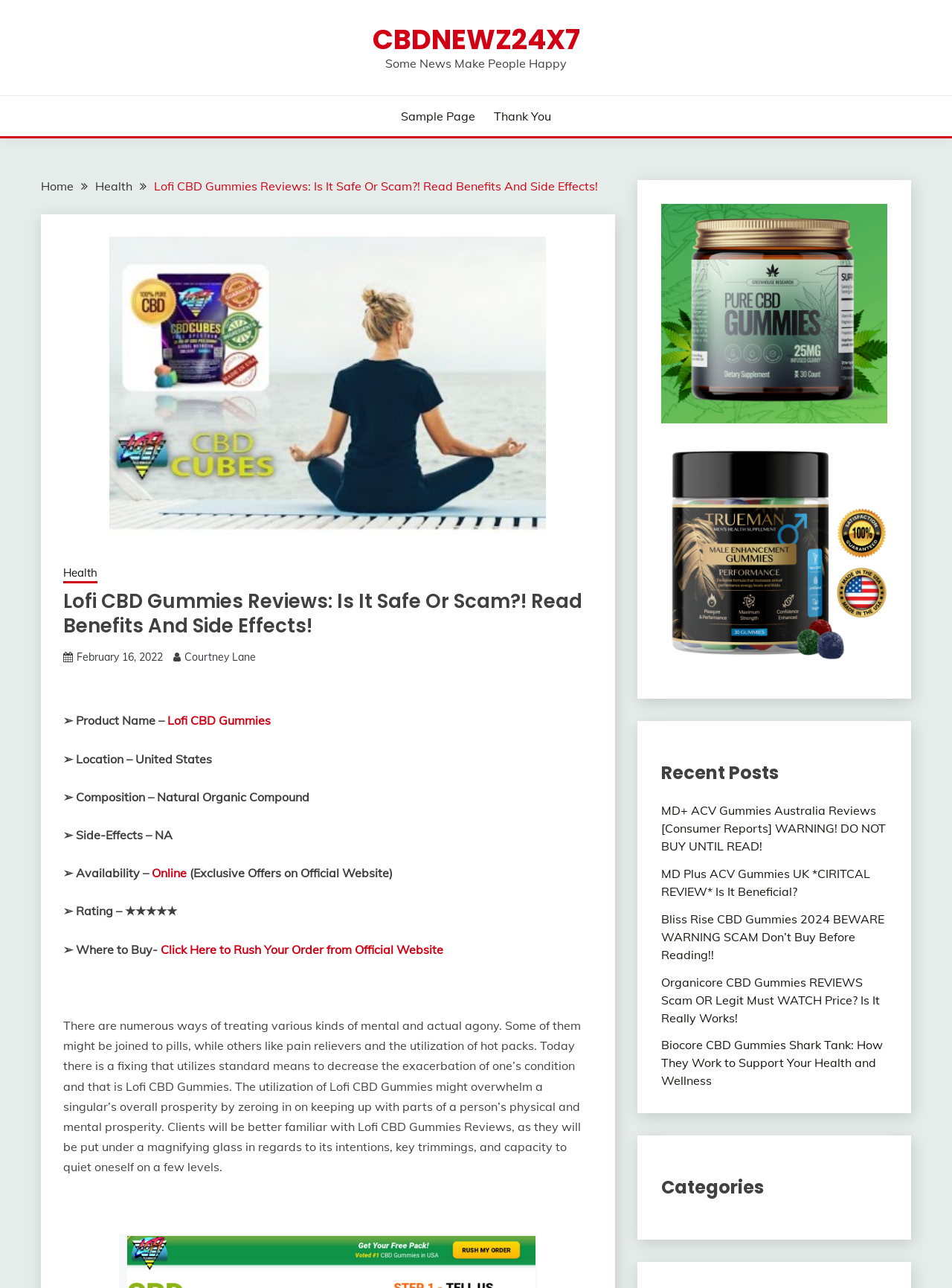Respond to the question with just a single word or phrase: 
How many recent posts are listed?

5